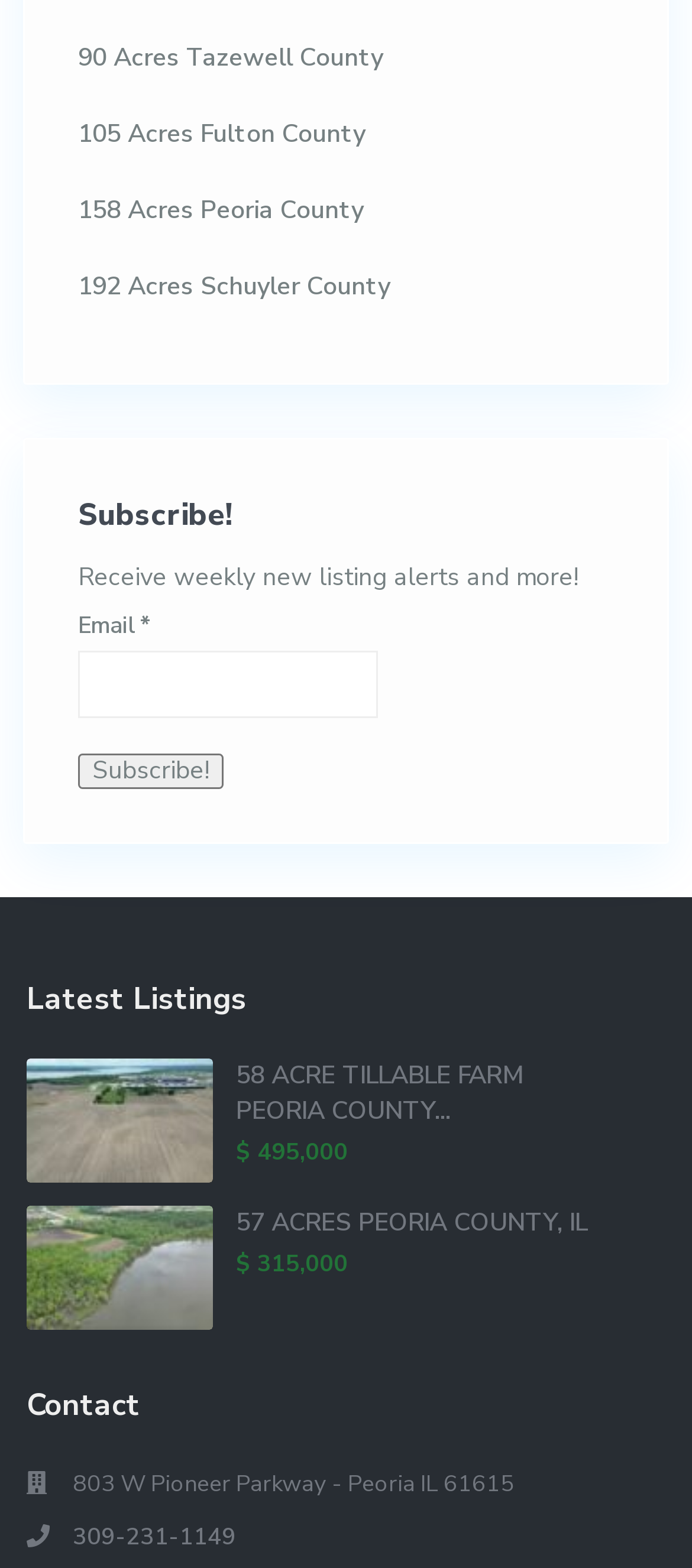Please identify the bounding box coordinates of the element I need to click to follow this instruction: "Read the article about what is a stub end".

None